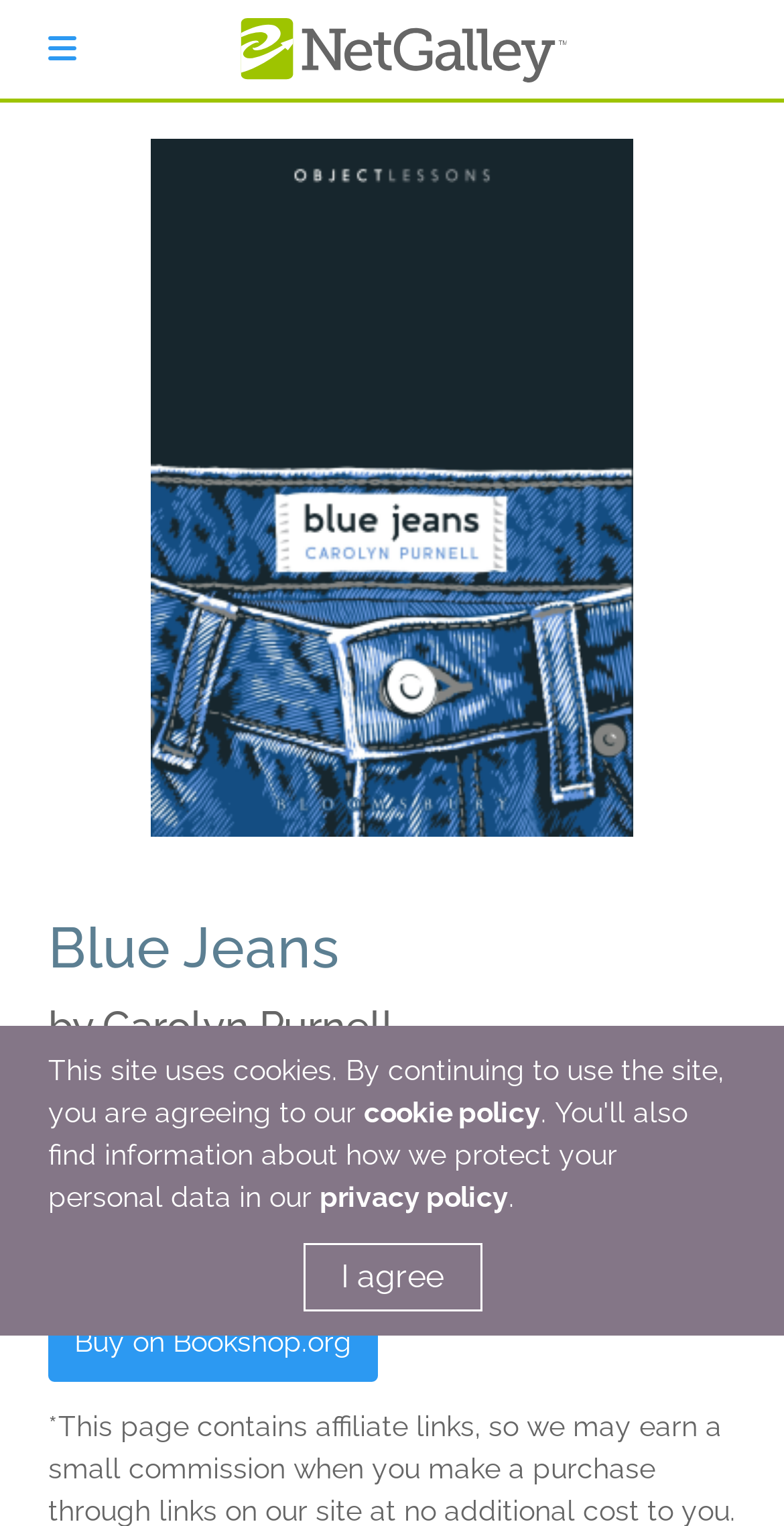How many options are there to buy the book?
Refer to the screenshot and deliver a thorough answer to the question presented.

There are three link elements with the text 'Buy on Amazon', 'Buy on BN.com', and 'Buy on Bookshop.org' located at the bottom of the page, with bounding boxes of [0.062, 0.786, 0.39, 0.838], [0.415, 0.786, 0.741, 0.838], and [0.062, 0.853, 0.482, 0.905] respectively, indicating three options to buy the book.